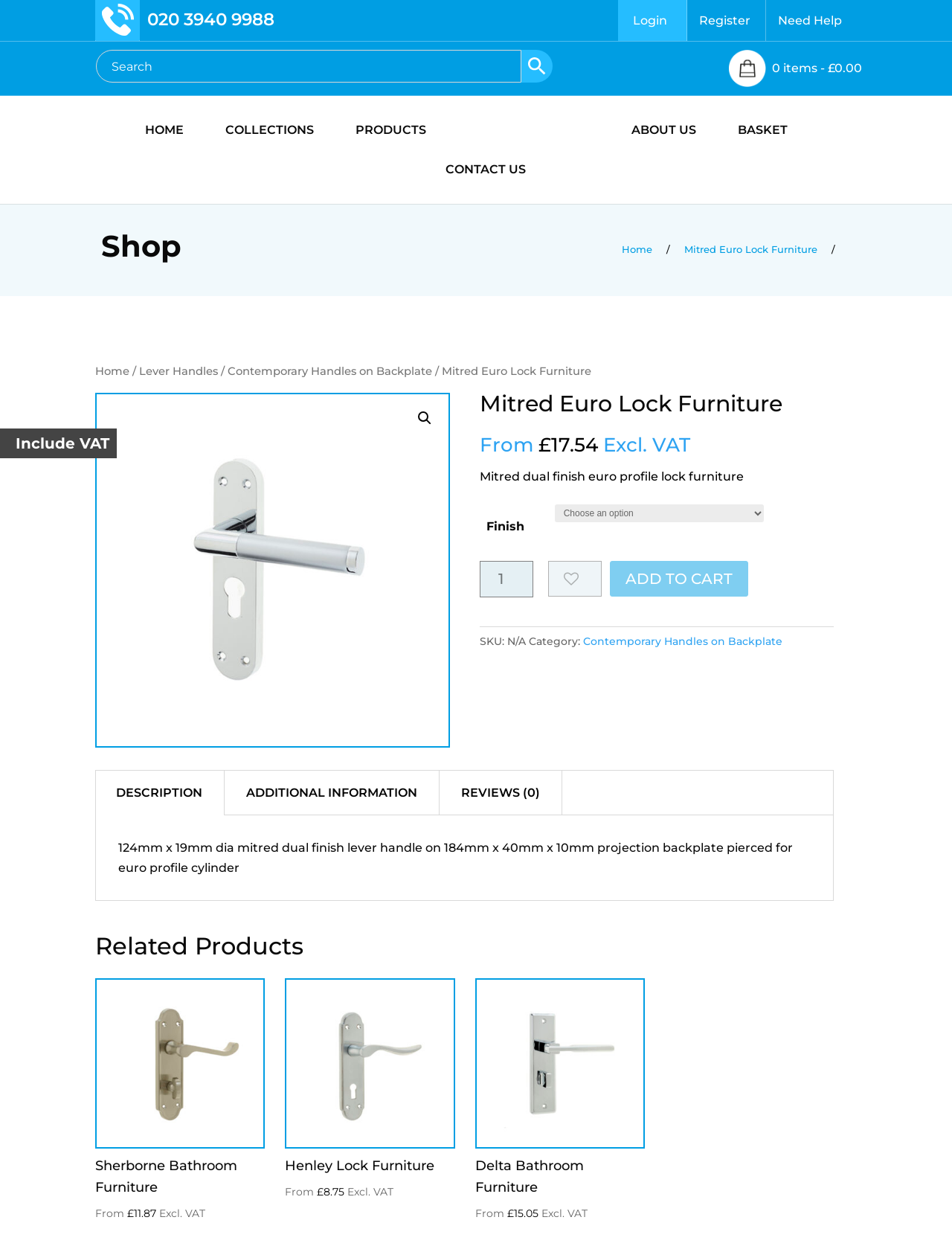Given the webpage screenshot and the description, determine the bounding box coordinates (top-left x, top-left y, bottom-right x, bottom-right y) that define the location of the UI element matching this description: Login

[0.665, 0.011, 0.705, 0.022]